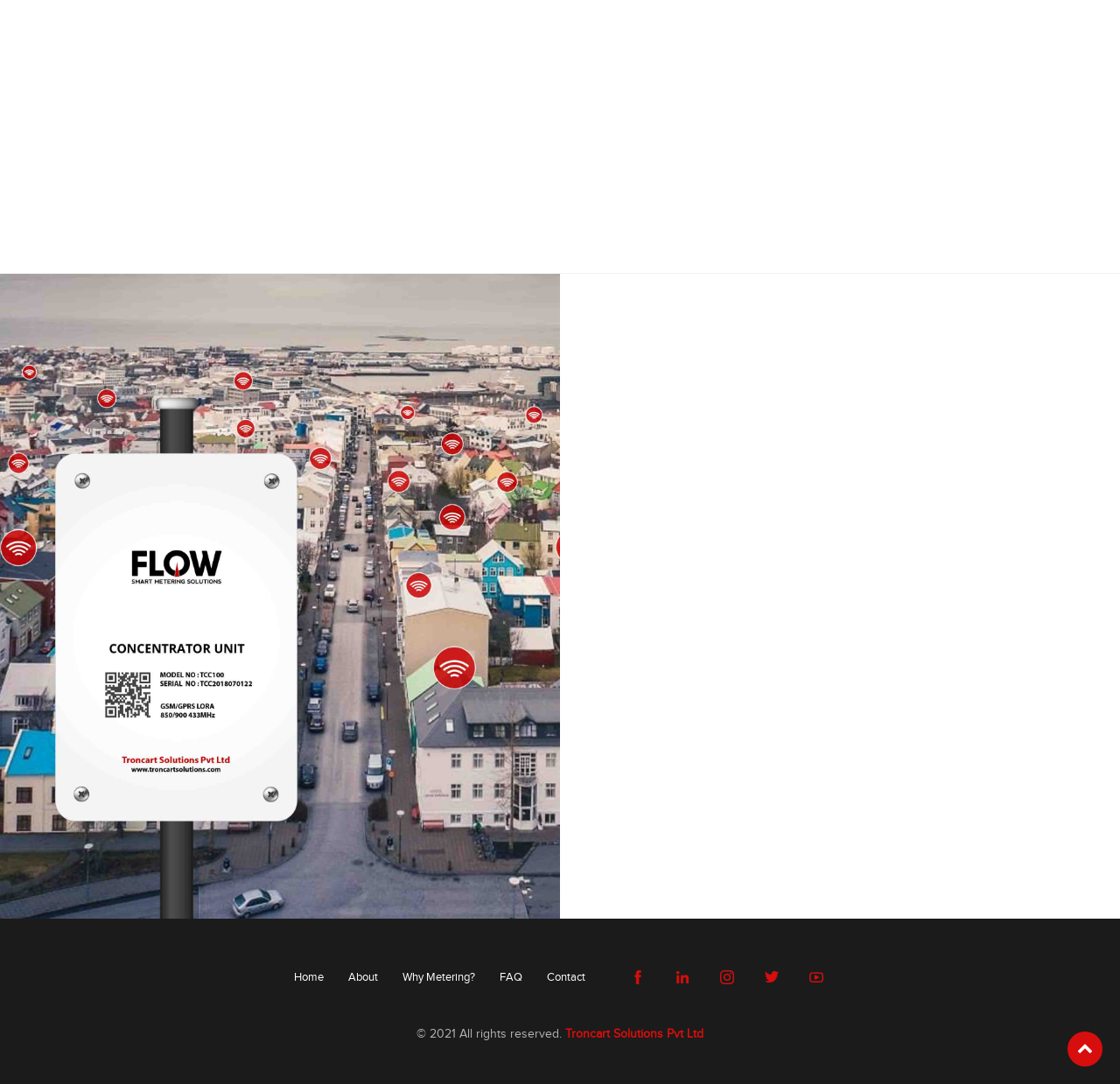What is the company name at the bottom?
Look at the image and respond with a one-word or short phrase answer.

Troncart Solutions Pvt Ltd